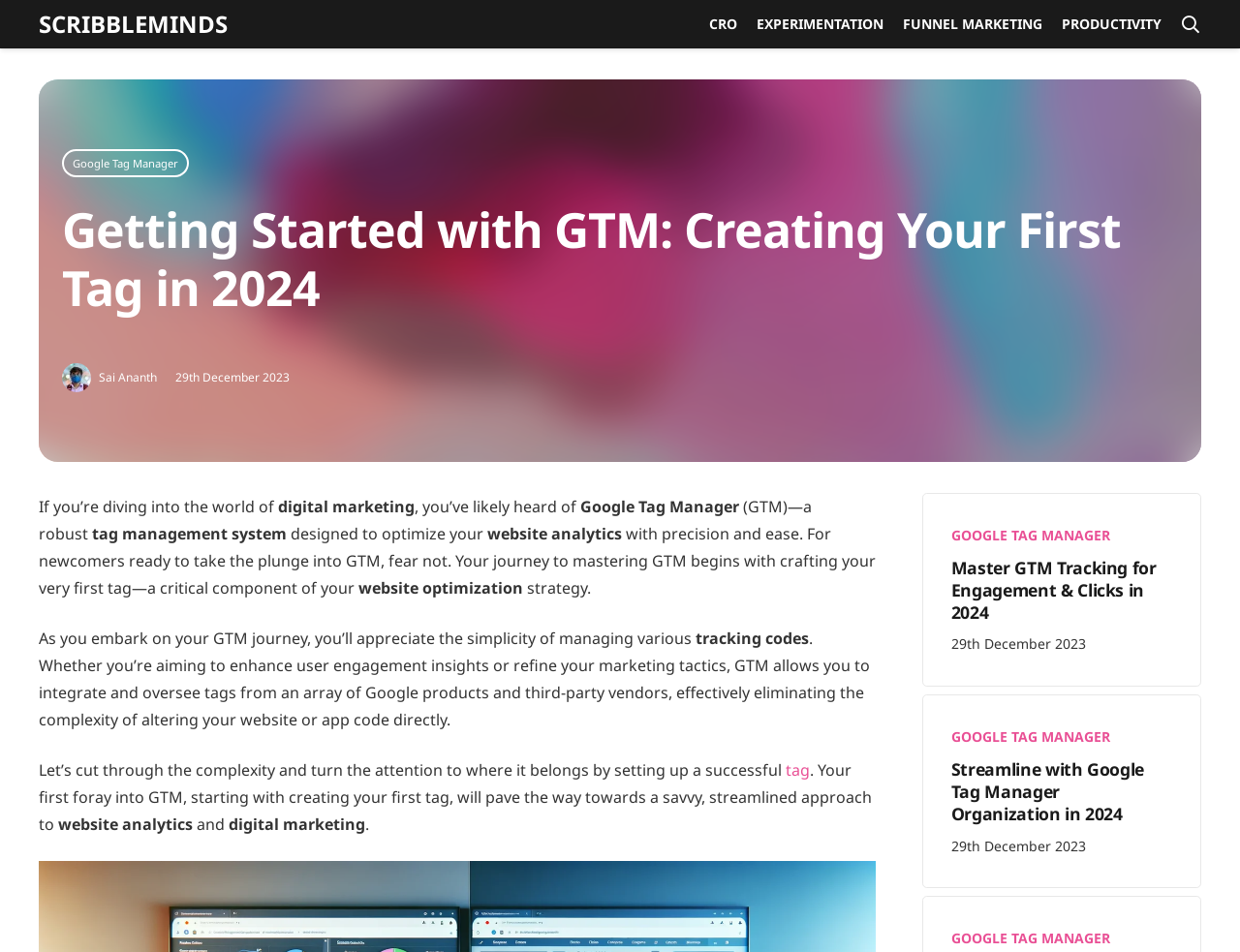How many articles are listed on this webpage?
Kindly give a detailed and elaborate answer to the question.

I counted the number of article elements on the webpage and found three of them. They are located below the main content and have headings like 'Master GTM Tracking for Engagement & Clicks in 2024' and 'Streamline with Google Tag Manager Organization in 2024'.